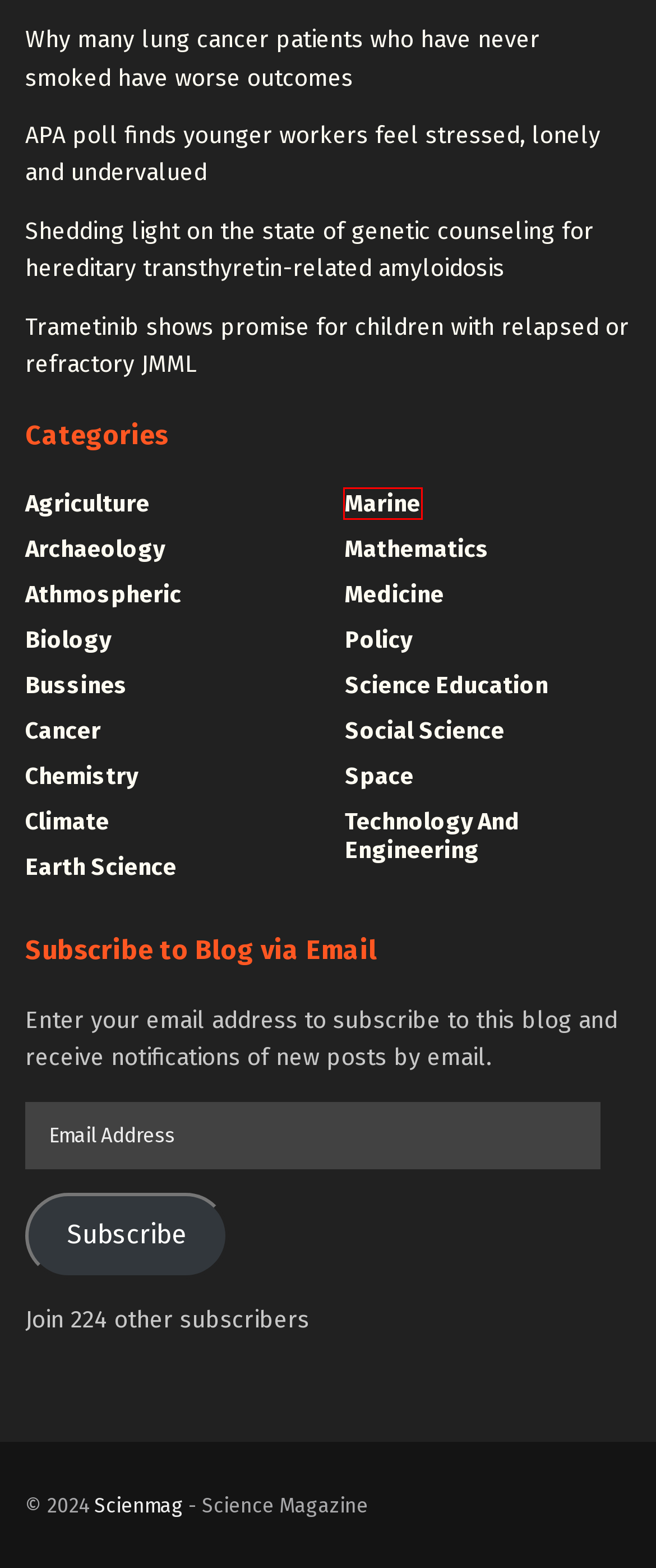You have a screenshot of a webpage where a red bounding box highlights a specific UI element. Identify the description that best matches the resulting webpage after the highlighted element is clicked. The choices are:
A. Agriculture | Science
B. Athmospheric | Science
C. Earth Science | Science
D. Biology | Science
E. Archaeology | Science
F. Marine | Science
G. Policy | Science
H. Space | Science

F